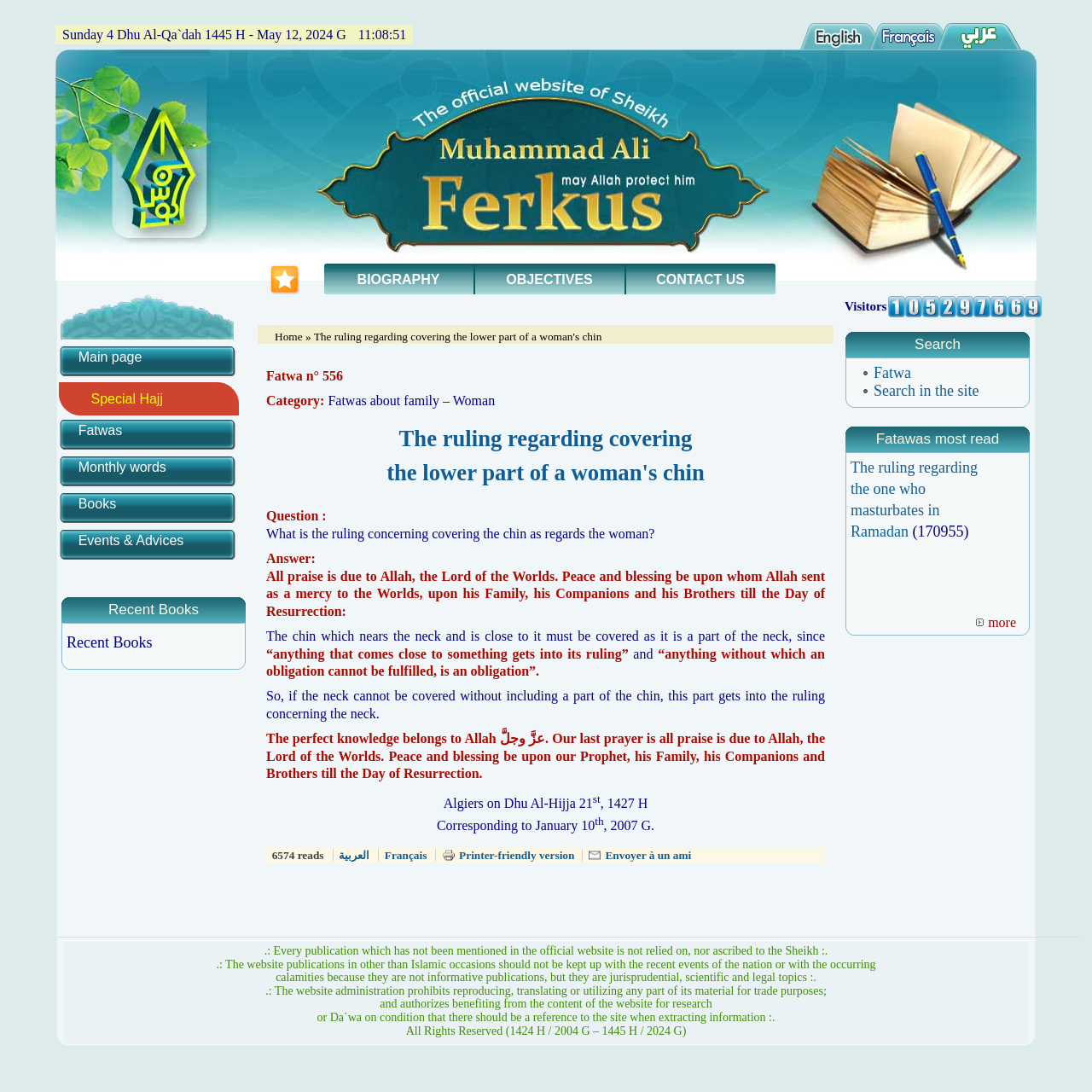Please provide a one-word or short phrase answer to the question:
What is the date of the fatwa?

May 12, 2024